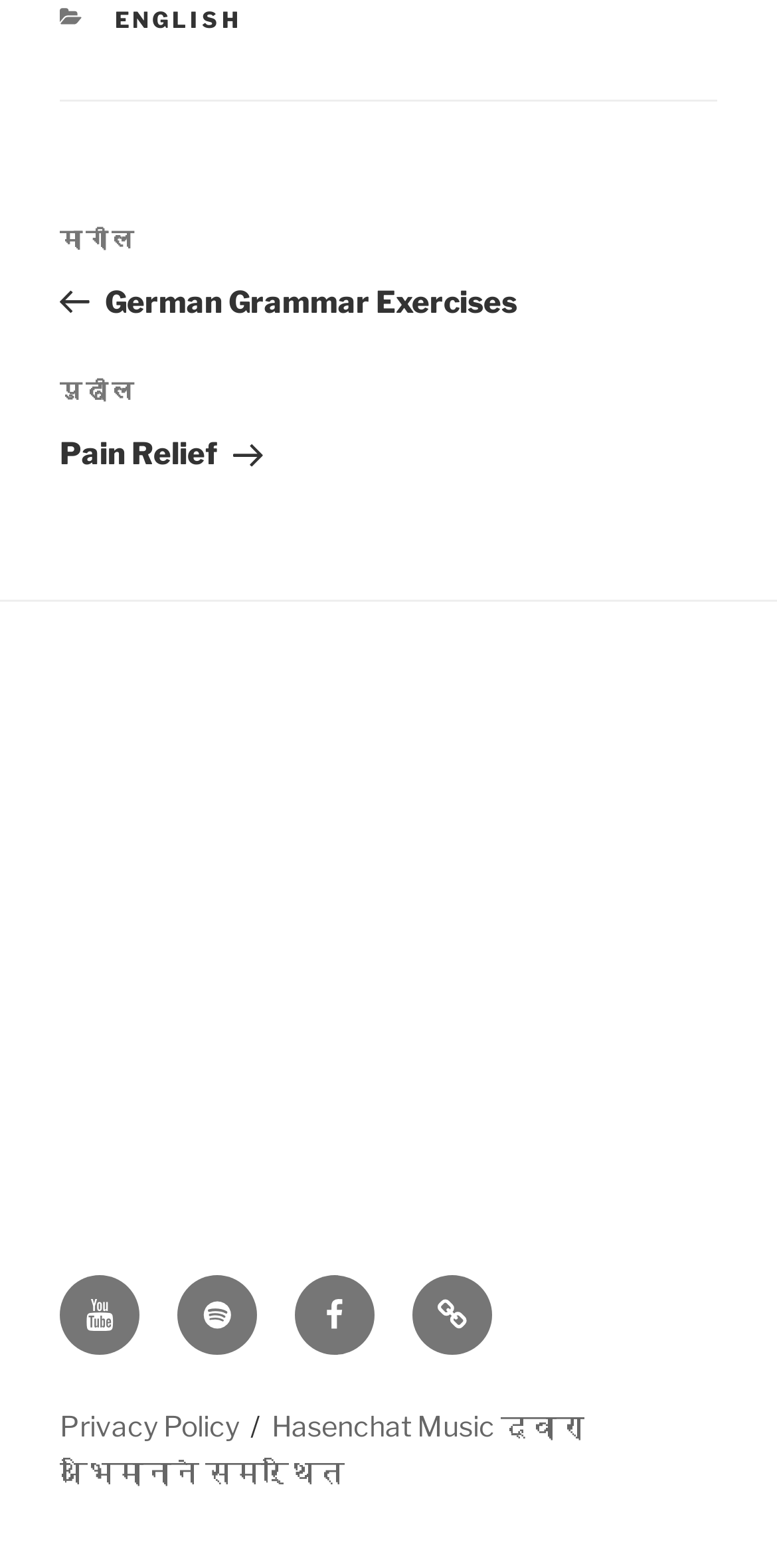Please identify the bounding box coordinates for the region that you need to click to follow this instruction: "Switch to English".

[0.147, 0.004, 0.312, 0.022]